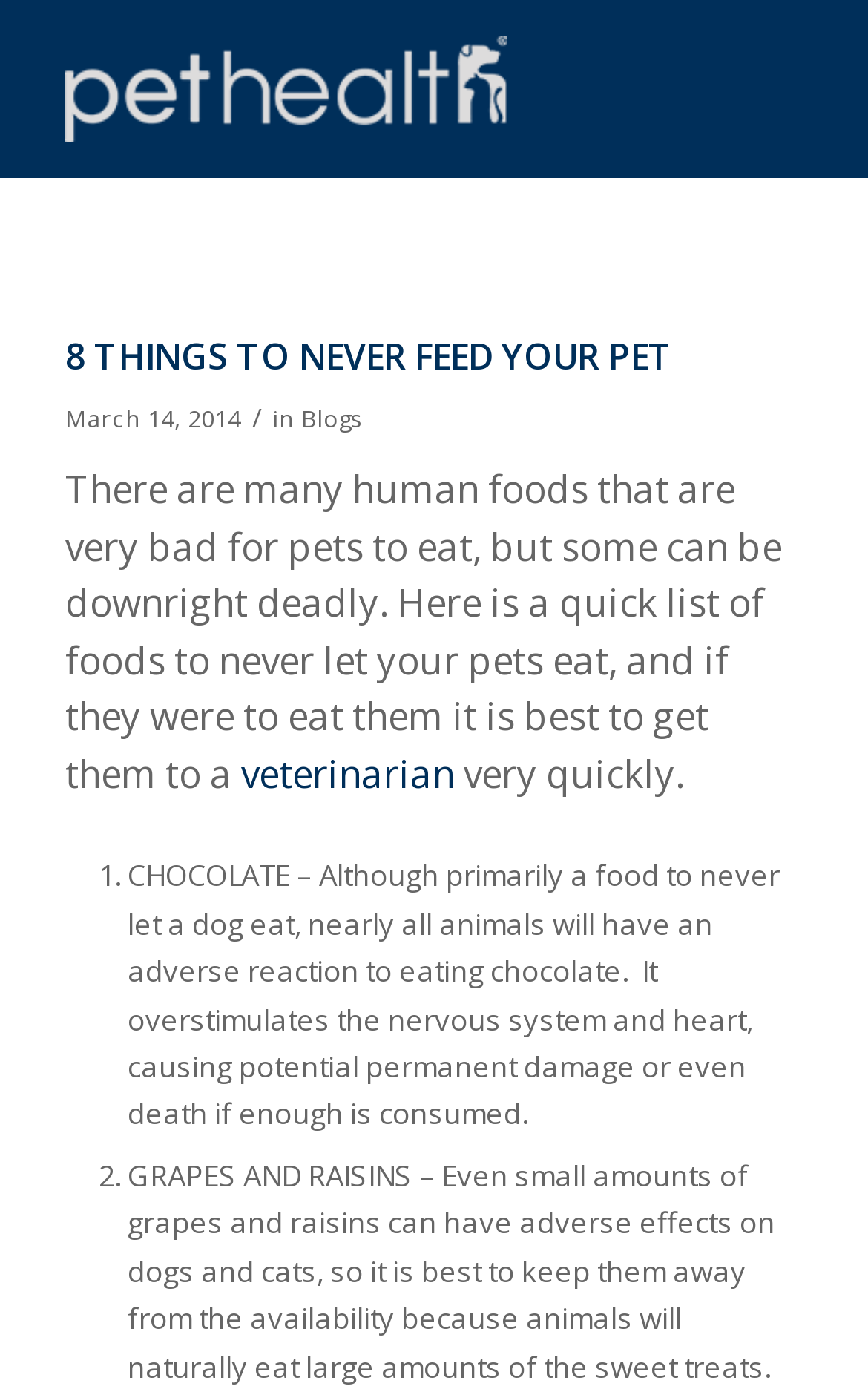Create an in-depth description of the webpage, covering main sections.

The webpage is about pet health, specifically highlighting 8 things that should never be fed to pets. At the top, there is a logo of "Pet Health Las Vegas" accompanied by a link to the website. Below the logo, there is a header section with a prominent heading "8 THINGS TO NEVER FEED YOUR PET" in a larger font size. 

To the right of the heading, there is a timestamp indicating the publication date, "March 14, 2014". A slash and the word "in" are placed next to the timestamp, followed by a link to the "Blogs" section. 

Below the header section, there is a brief introductory paragraph explaining the importance of avoiding certain human foods that can be harmful or even deadly to pets. The paragraph also mentions the need to seek veterinary care quickly if a pet consumes any of these foods. 

The main content of the webpage is a list of foods to avoid, with each item numbered and described in detail. The first item on the list is "CHOCOLATE", which is explained to be harmful to nearly all animals, causing adverse reactions to the nervous system and heart.